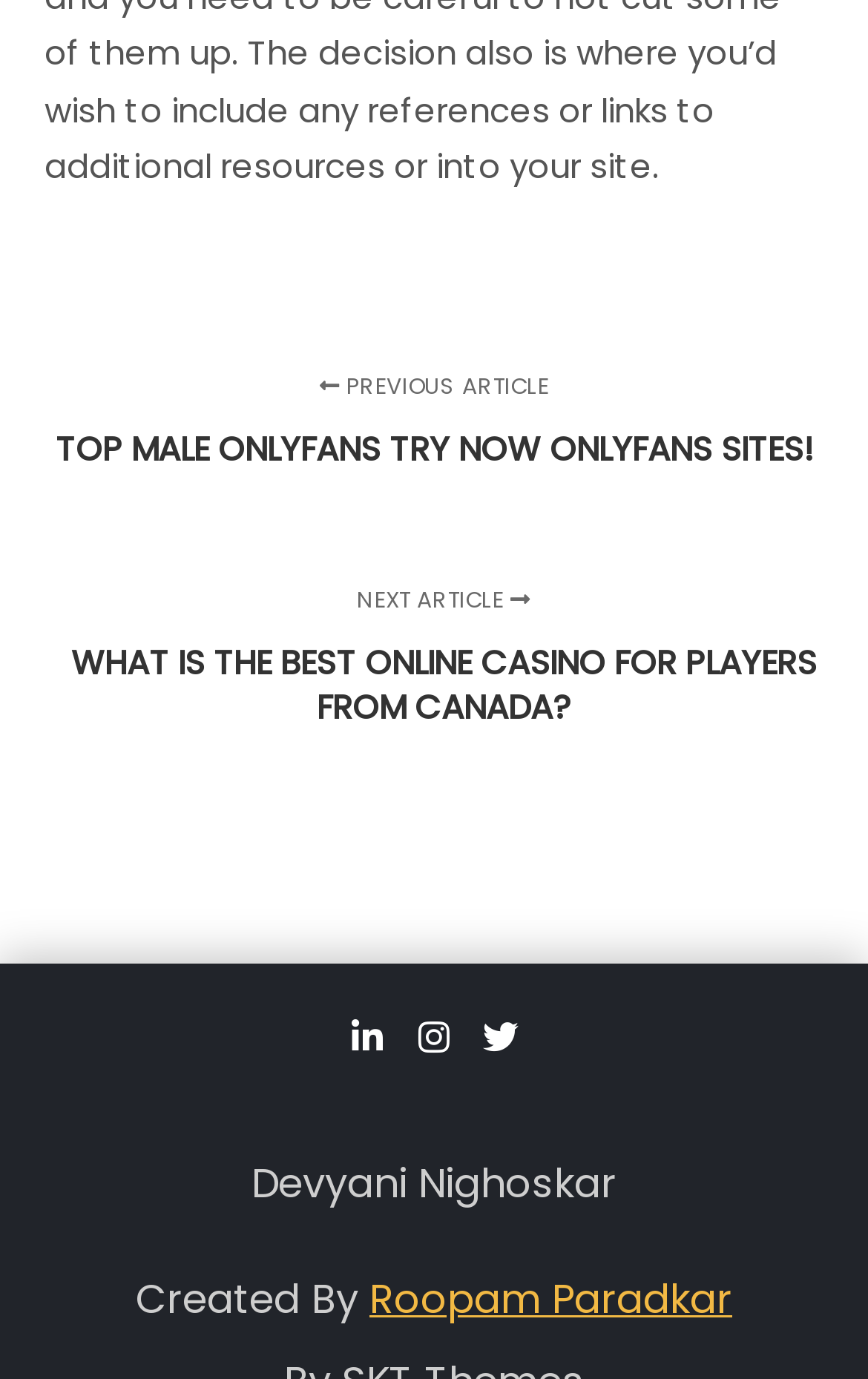Carefully examine the image and provide an in-depth answer to the question: What is the title of the next article?

The title of the next article can be found at the top of the webpage, where it says 'NEXT ARTICLE WHAT IS THE BEST ONLINE CASINO FOR PLAYERS FROM CANADA?'.